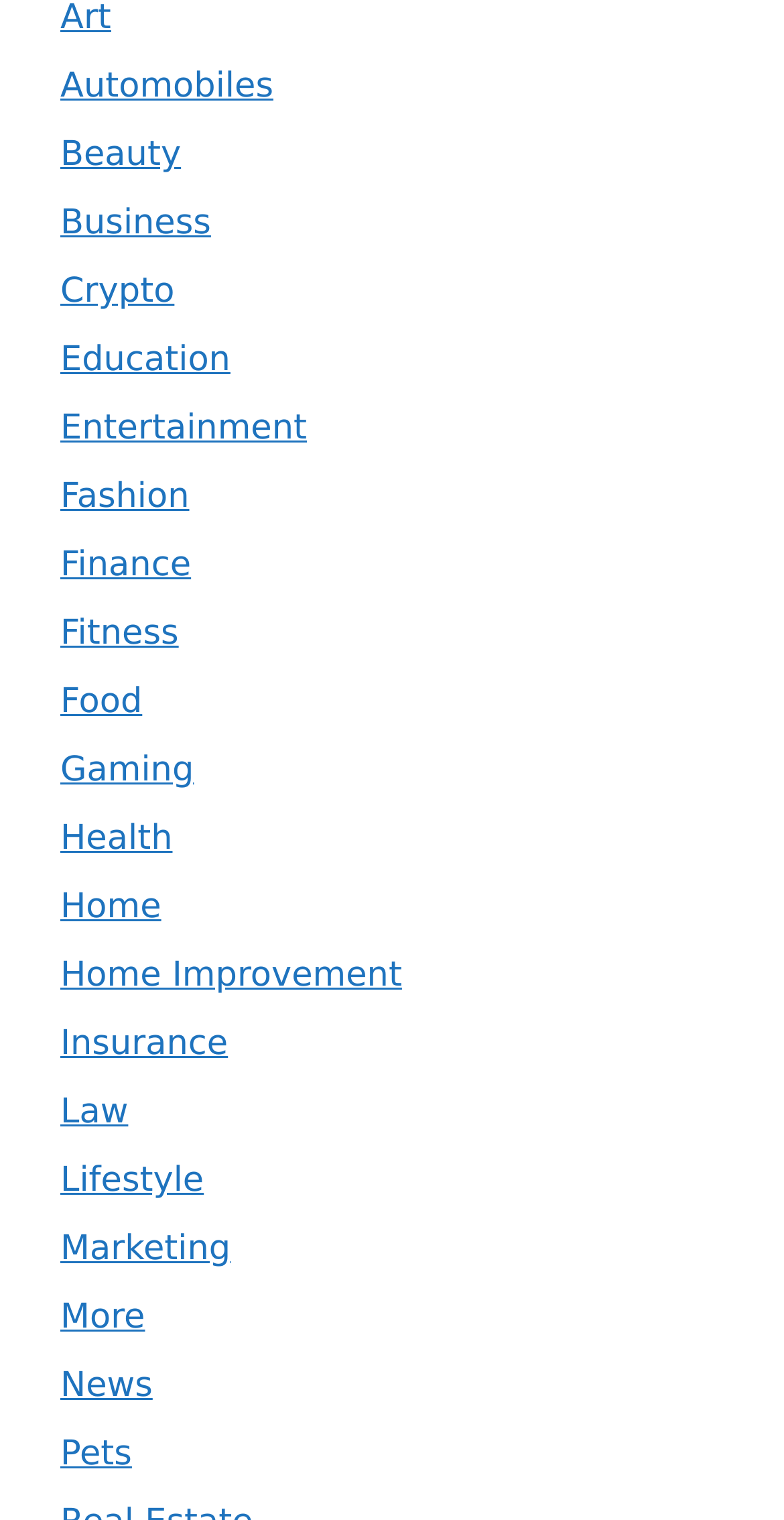Locate the bounding box coordinates of the element's region that should be clicked to carry out the following instruction: "Read News". The coordinates need to be four float numbers between 0 and 1, i.e., [left, top, right, bottom].

[0.077, 0.899, 0.195, 0.925]